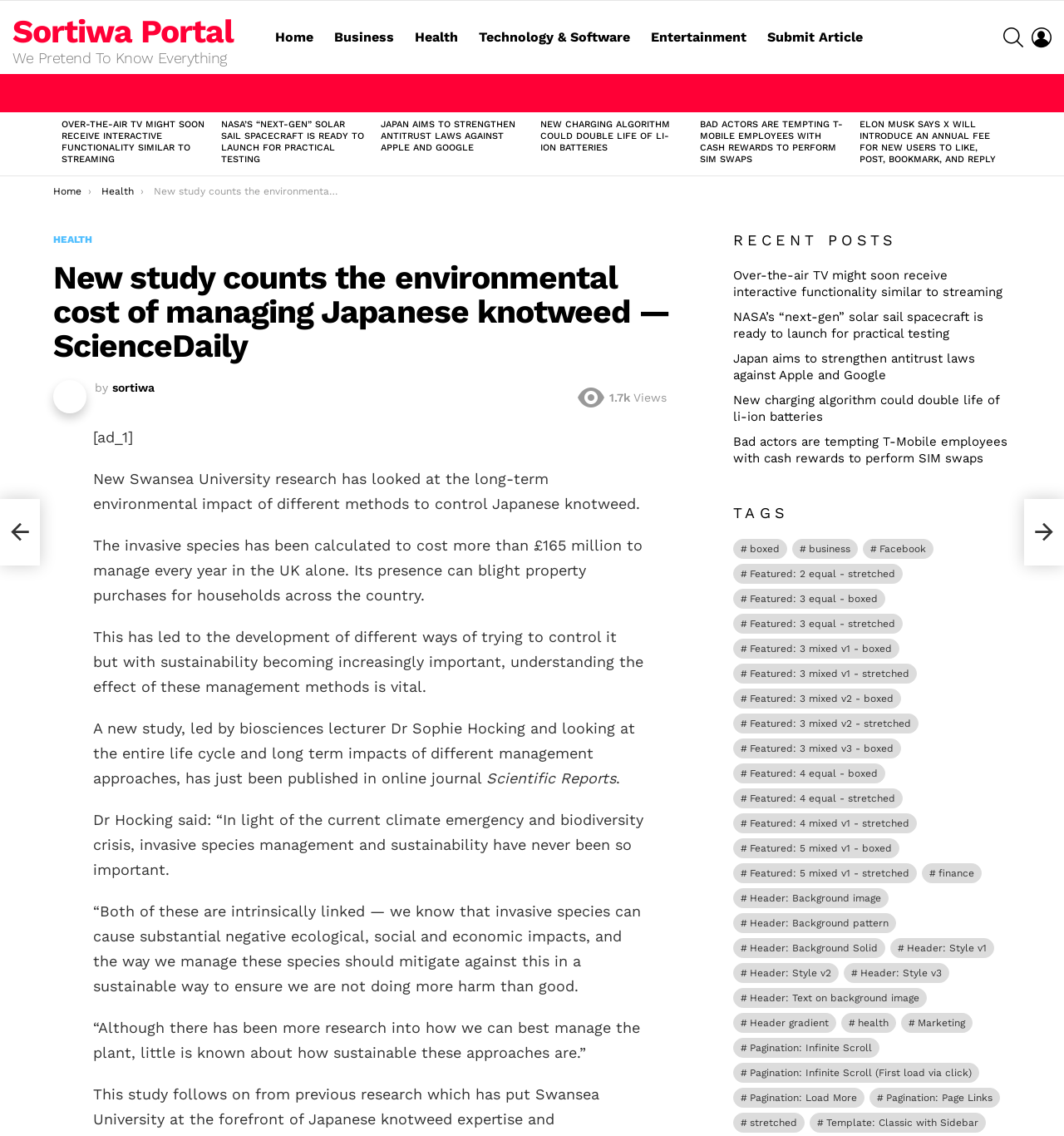What is the name of the portal?
Look at the webpage screenshot and answer the question with a detailed explanation.

The name of the portal can be found at the top left corner of the webpage, where it says 'New study counts the environmental cost of managing Japanese knotweed — ScienceDaily – Sortiwa Portal'.